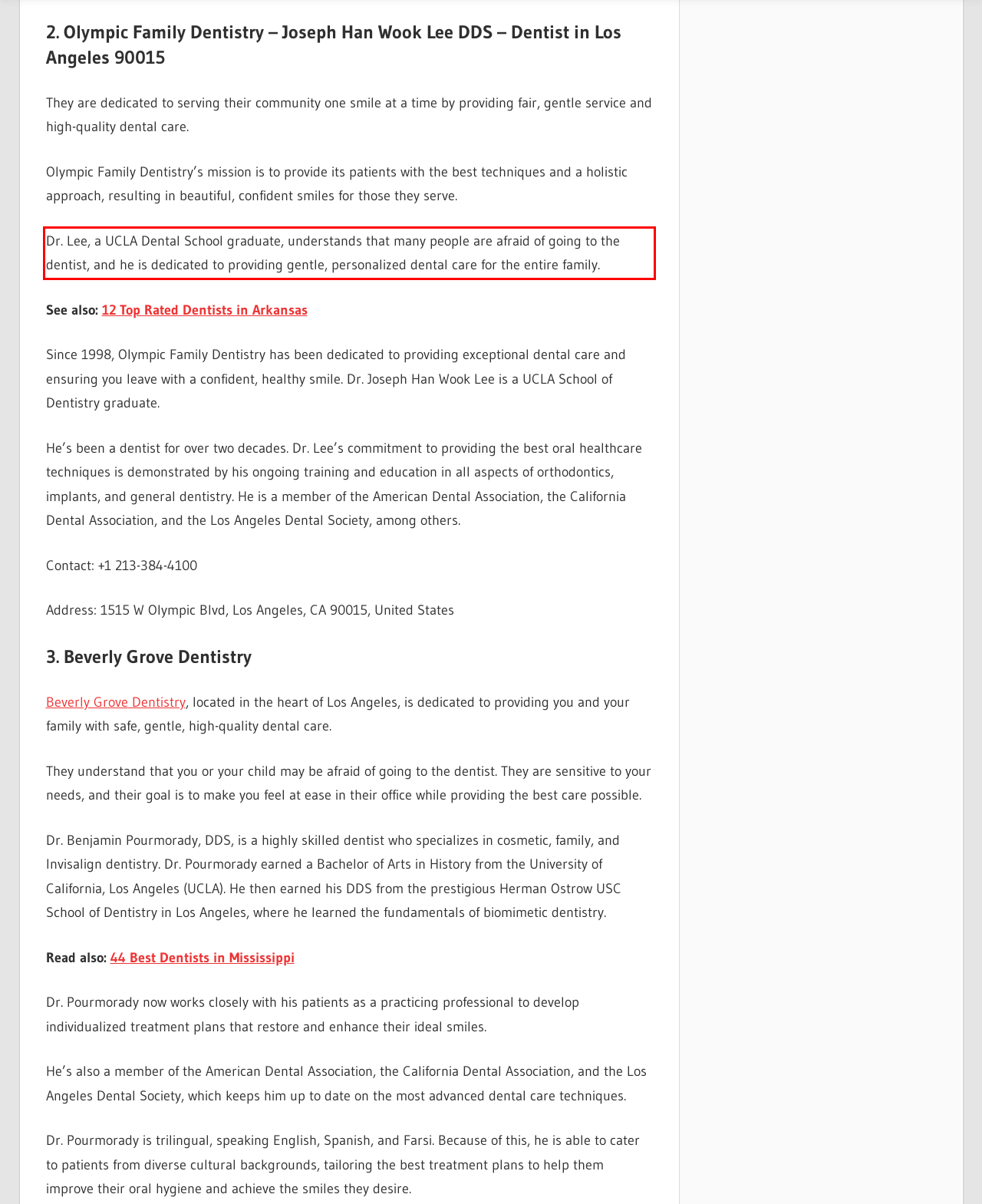Identify the text within the red bounding box on the webpage screenshot and generate the extracted text content.

Dr. Lee, a UCLA Dental School graduate, understands that many people are afraid of going to the dentist, and he is dedicated to providing gentle, personalized dental care for the entire family.